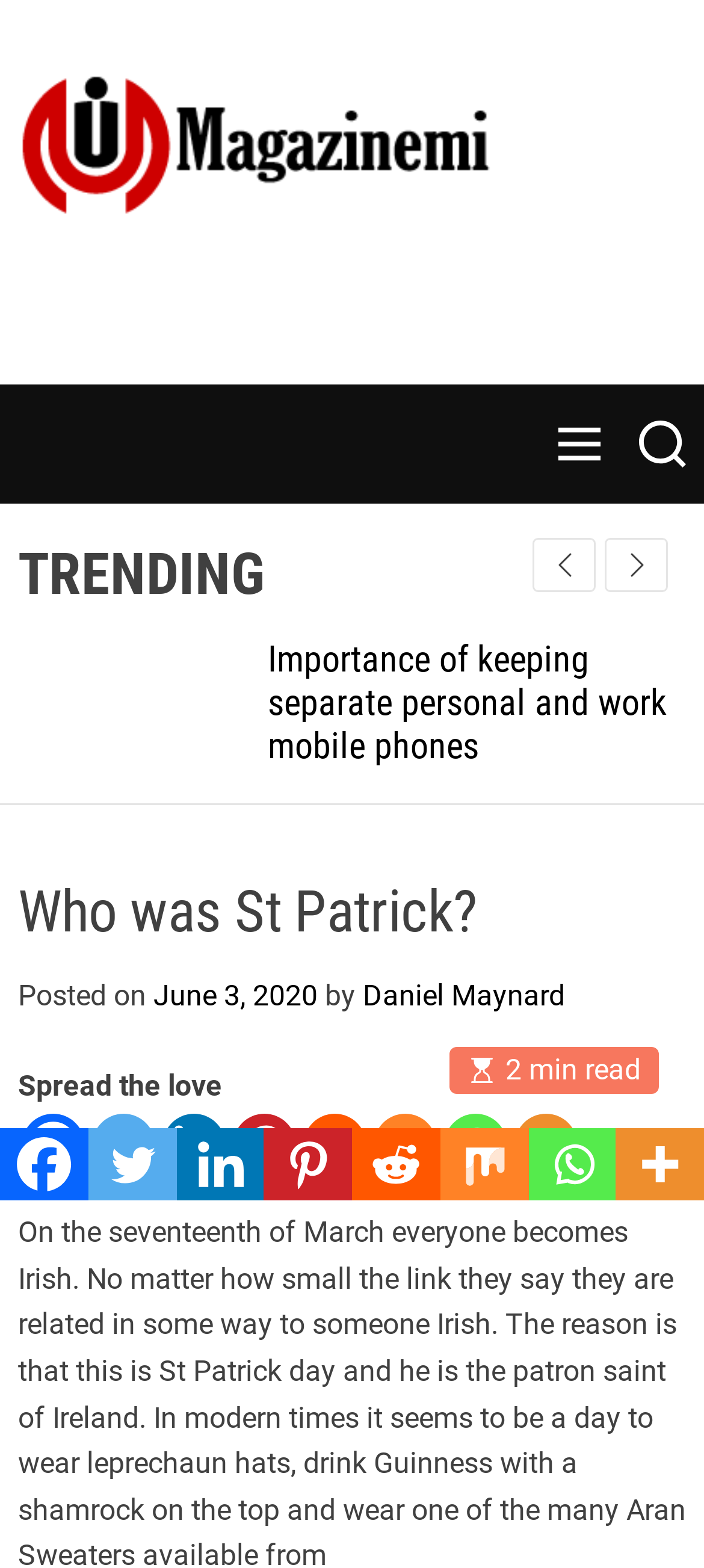Identify the bounding box coordinates for the element you need to click to achieve the following task: "Share on Facebook". Provide the bounding box coordinates as four float numbers between 0 and 1, in the form [left, top, right, bottom].

[0.031, 0.71, 0.121, 0.751]